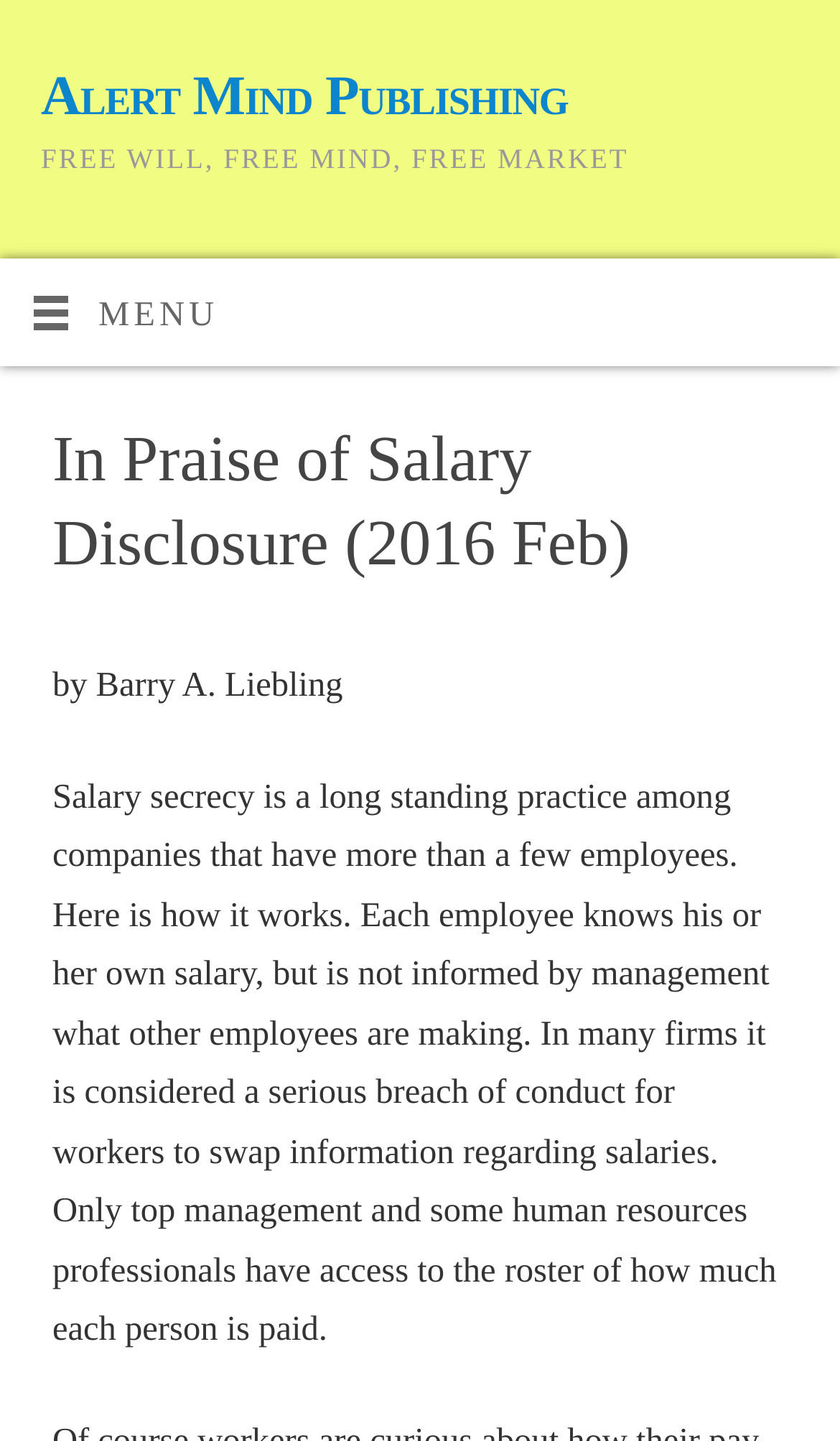Determine the bounding box coordinates of the UI element that matches the following description: "Menu". The coordinates should be four float numbers between 0 and 1 in the format [left, top, right, bottom].

[0.0, 0.179, 1.0, 0.254]